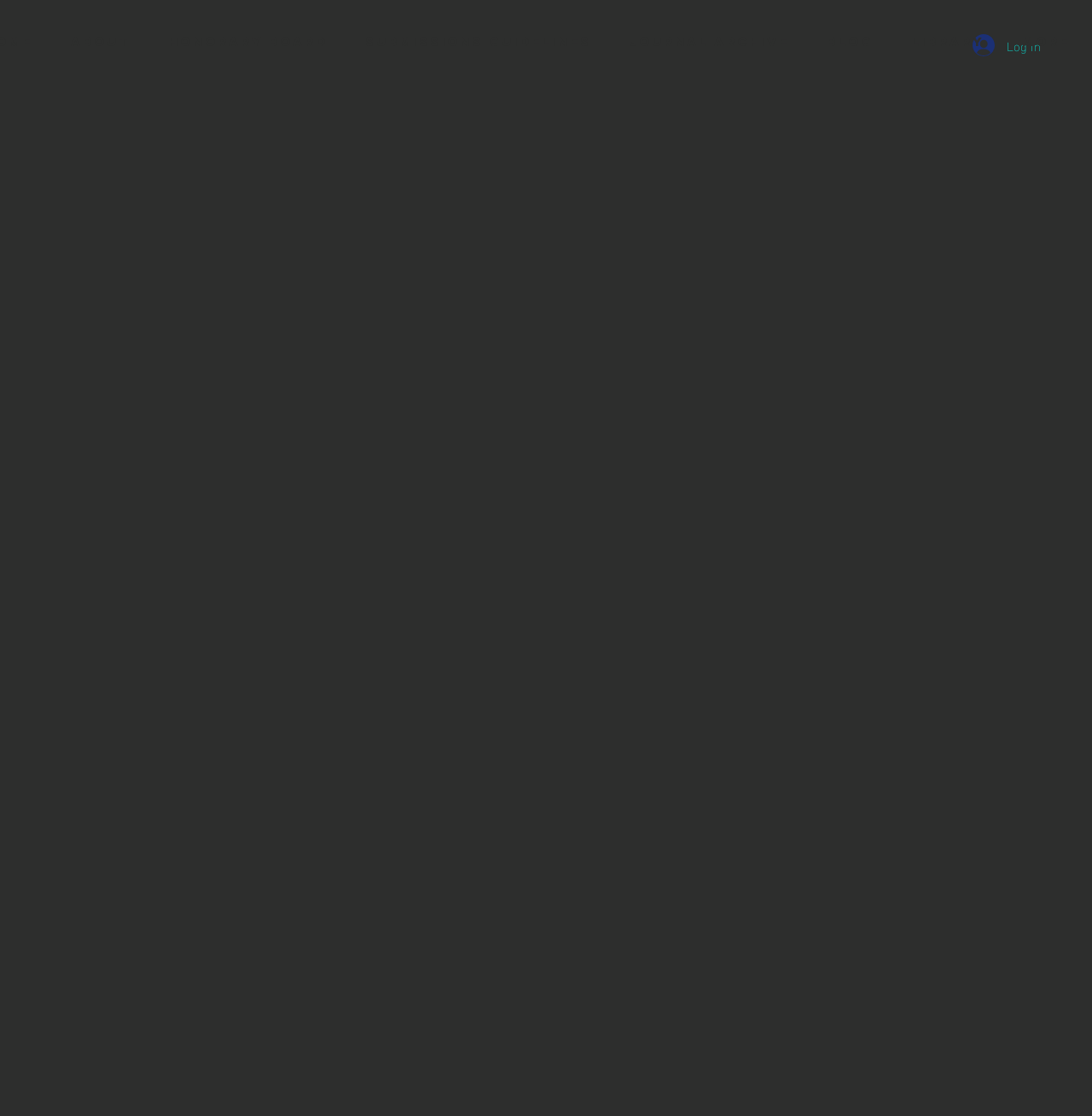Find the bounding box coordinates of the clickable element required to execute the following instruction: "read the blog". Provide the coordinates as four float numbers between 0 and 1, i.e., [left, top, right, bottom].

[0.74, 0.018, 0.817, 0.057]